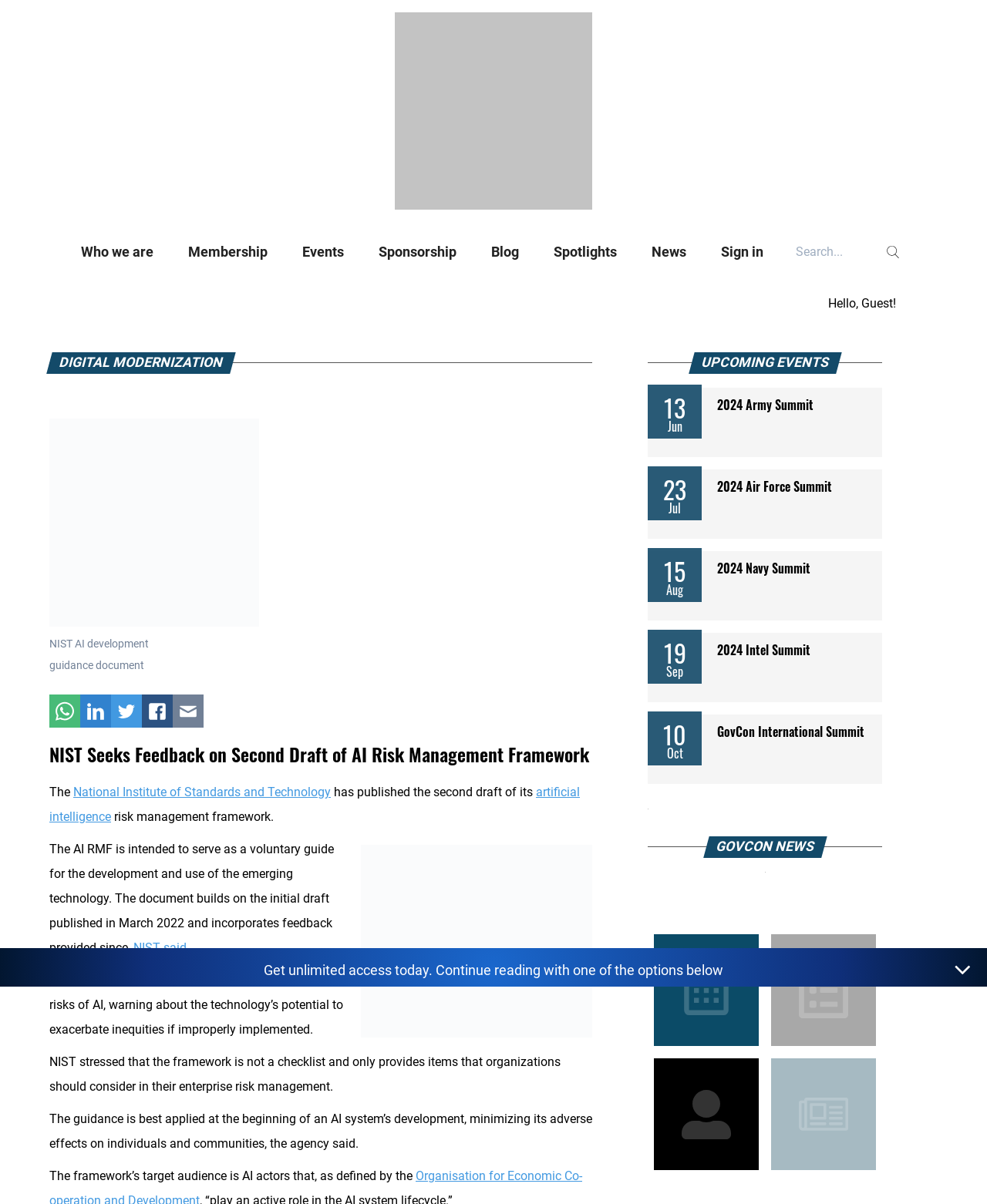Determine the bounding box for the UI element that matches this description: "January 2014".

None